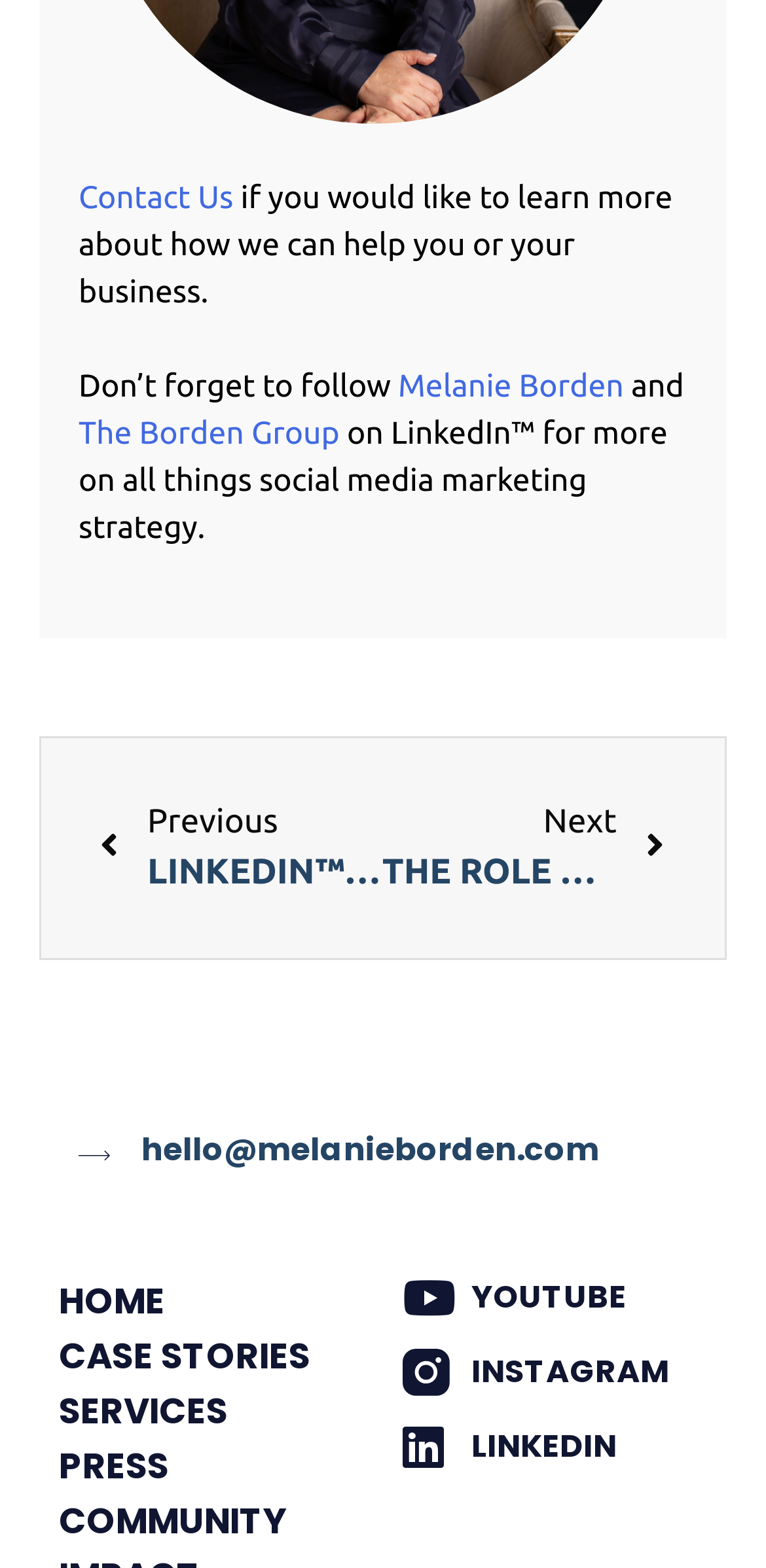How many navigation links are there?
From the details in the image, answer the question comprehensively.

I counted the number of navigation links by looking at the link elements with the text 'HOME', 'CASE STORIES', 'SERVICES', 'PRESS', and 'COMMUNITY' which are located at the top of the page.